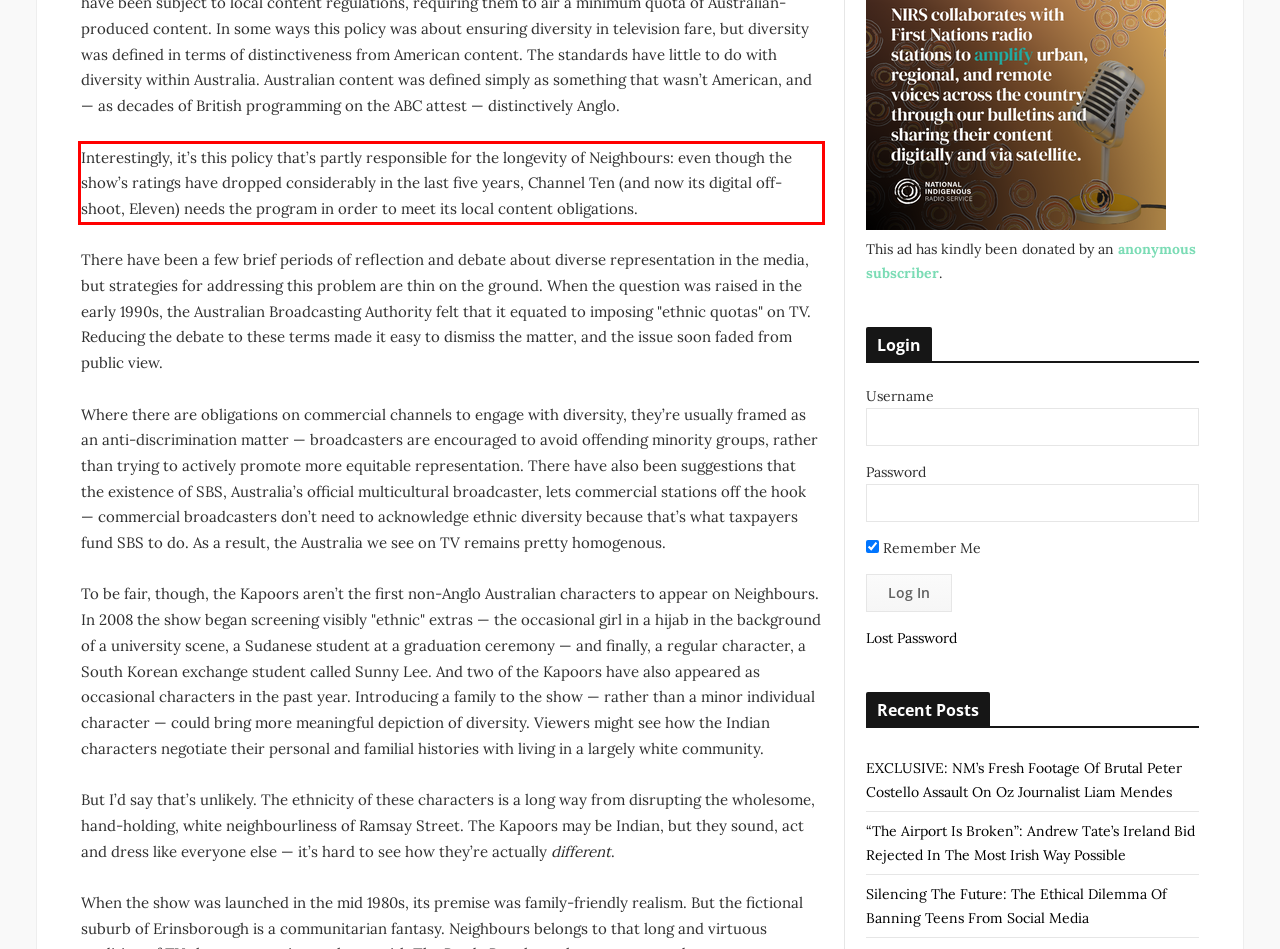Please use OCR to extract the text content from the red bounding box in the provided webpage screenshot.

Interestingly, it’s this policy that’s partly responsible for the longevity of Neighbours: even though the show’s ratings have dropped considerably in the last five years, Channel Ten (and now its digital off-shoot, Eleven) needs the program in order to meet its local content obligations.